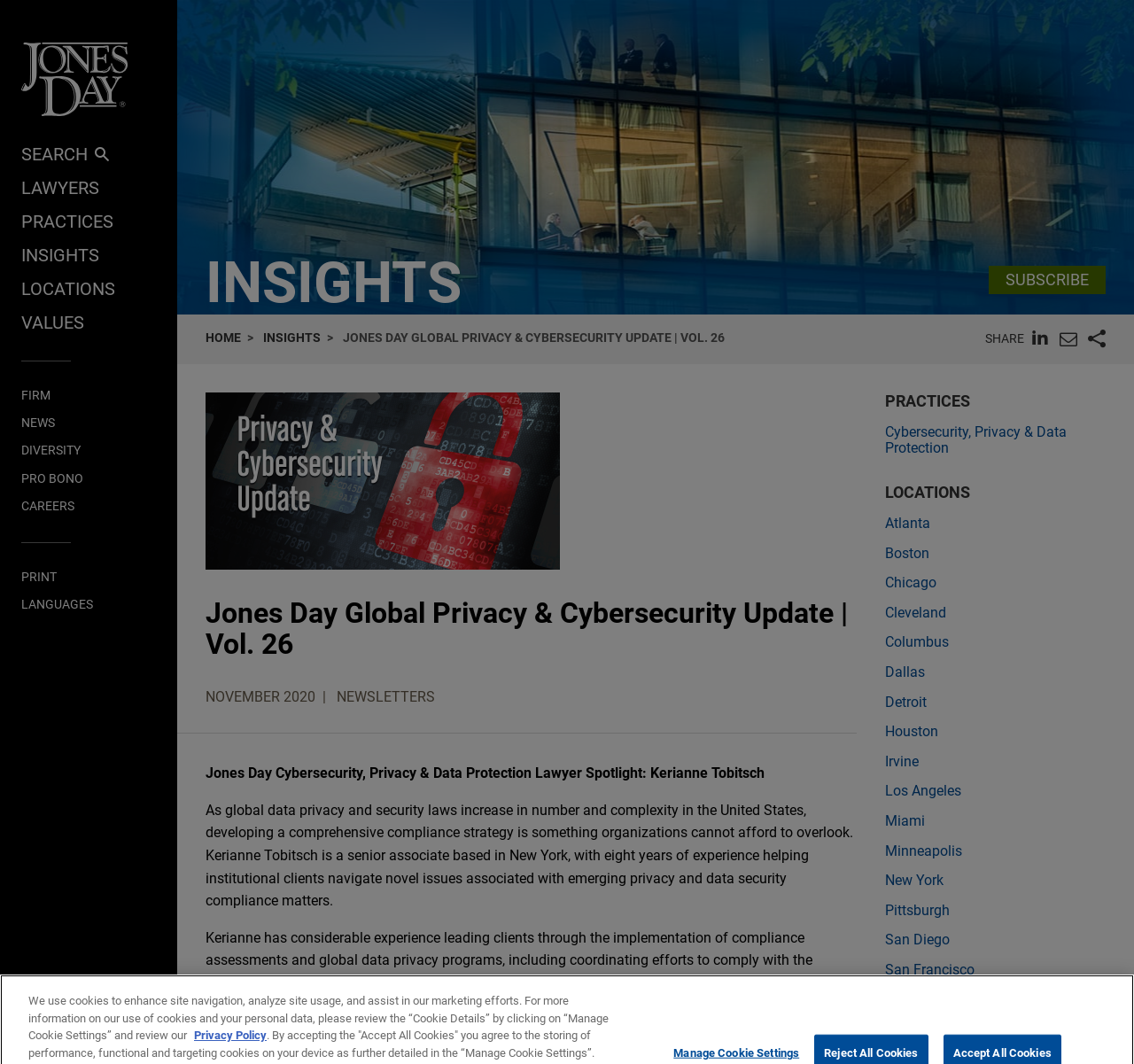How many locations are listed on the webpage?
Answer the question with a thorough and detailed explanation.

The webpage has a section listing locations, and I counted 19 links to different locations, including Atlanta, Boston, Chicago, and others.